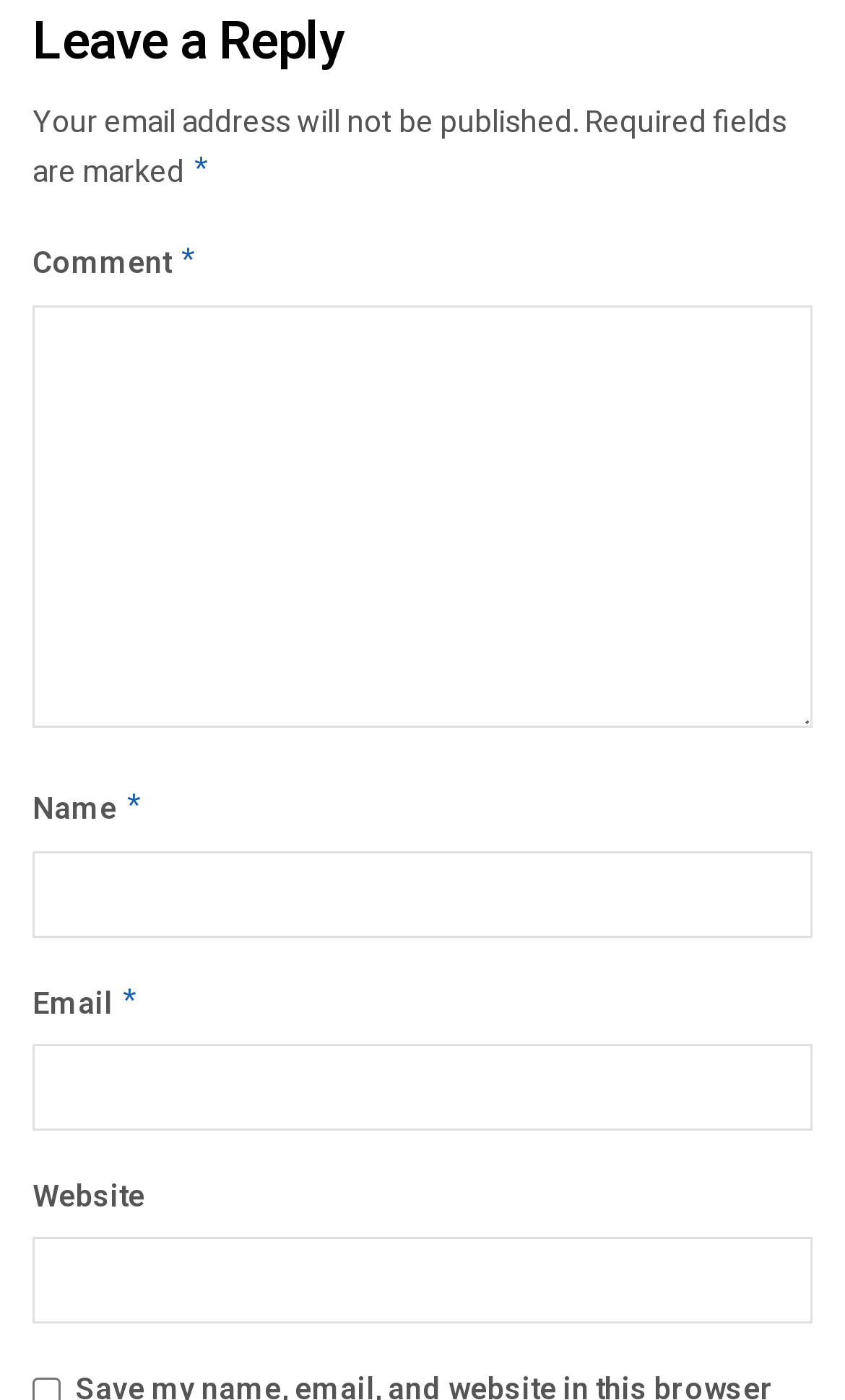Is the 'Website' field required?
Refer to the image and give a detailed answer to the query.

I can see that the 'Website' field does not have an asterisk (*) symbol, which indicates that it is not a required field.